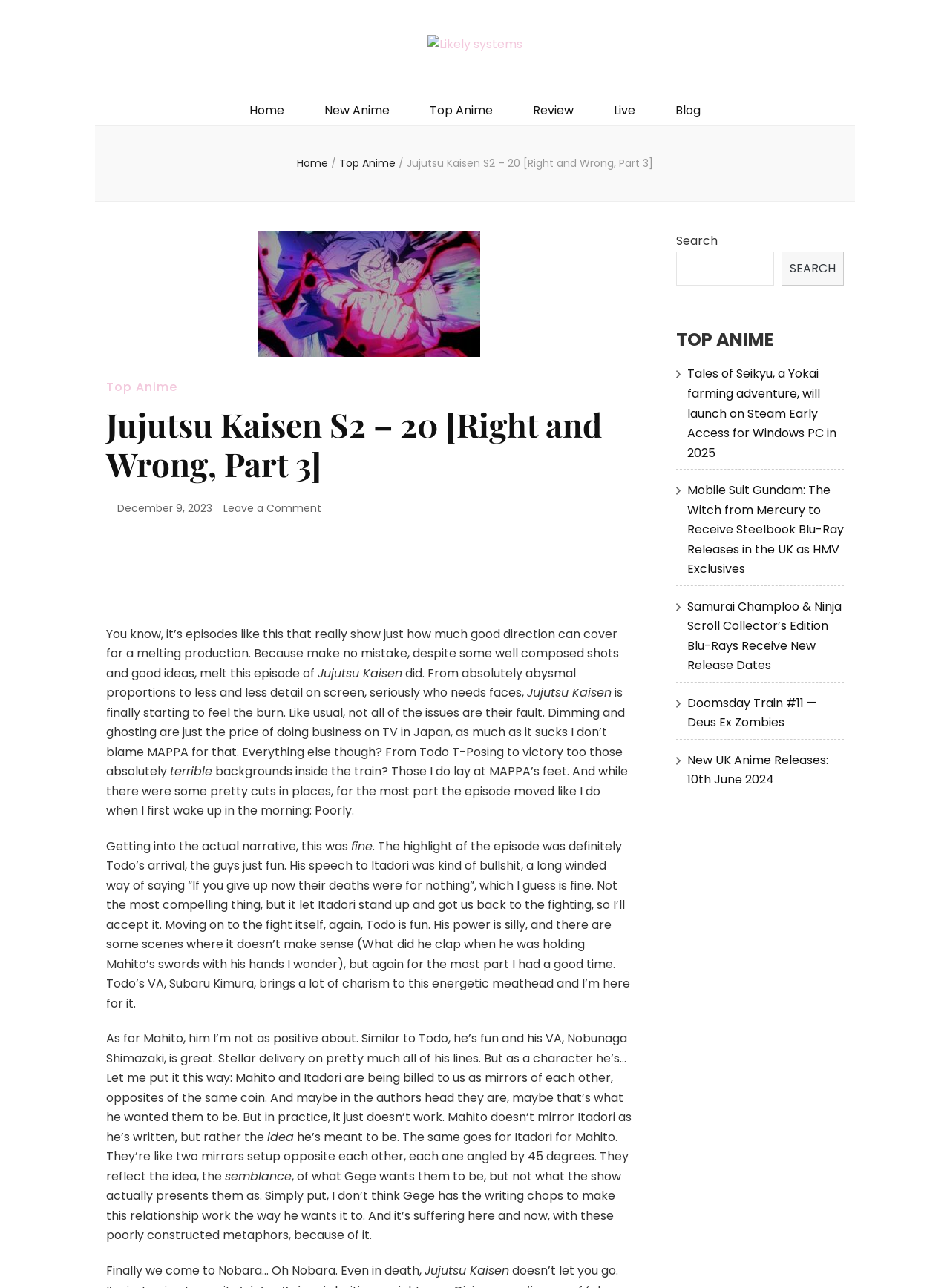Determine the bounding box coordinates of the region that needs to be clicked to achieve the task: "Click on the 'Home' link".

[0.262, 0.078, 0.299, 0.093]